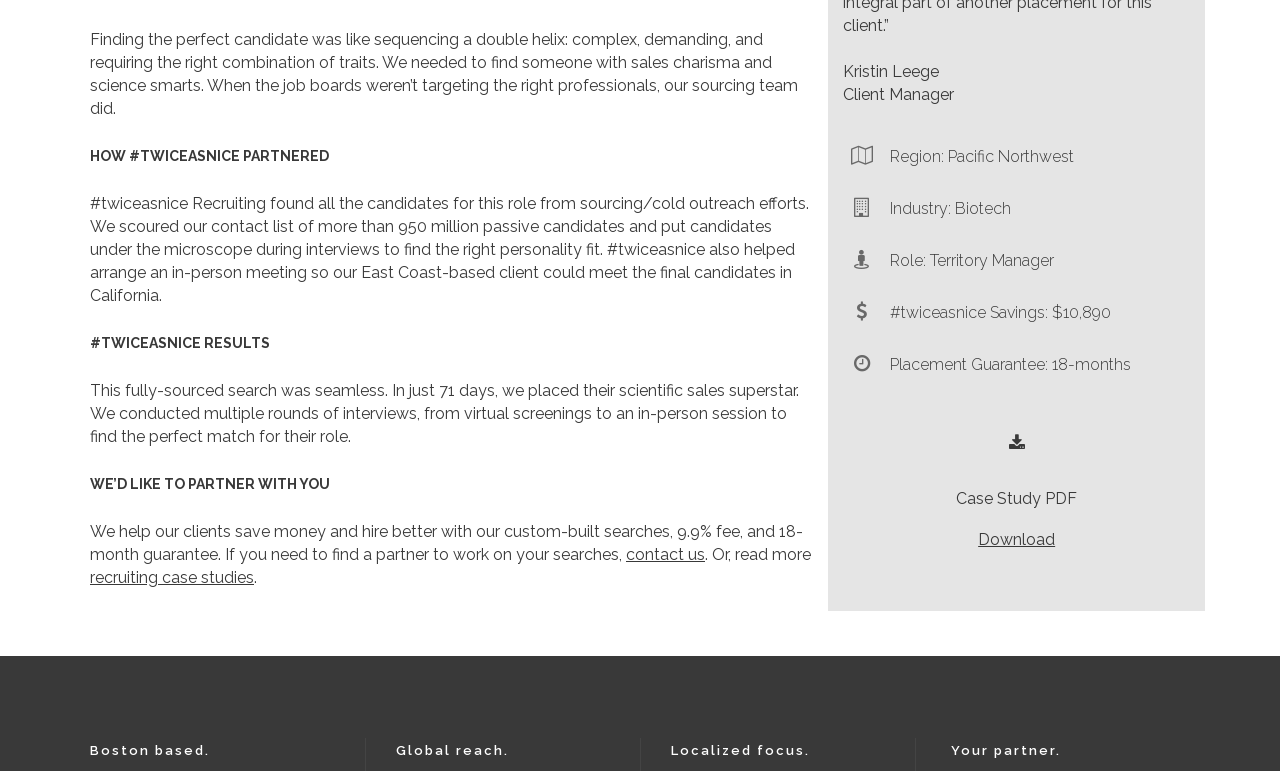Give the bounding box coordinates for this UI element: "Download". The coordinates should be four float numbers between 0 and 1, arranged as [left, top, right, bottom].

[0.764, 0.685, 0.824, 0.715]